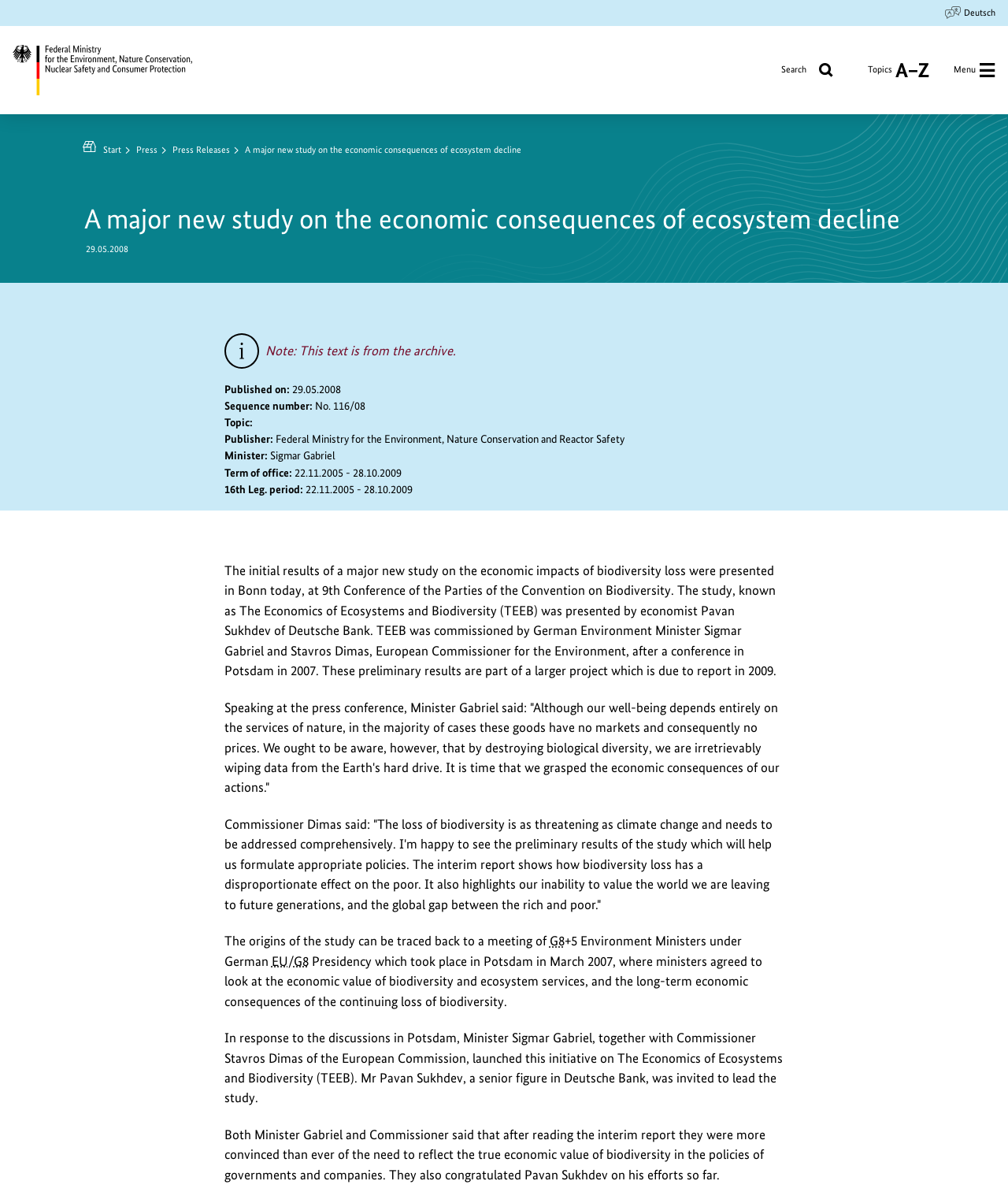From the image, can you give a detailed response to the question below:
What is the topic of the press release?

By analyzing the static text elements, I found that the topic of the press release is related to ecosystem decline, as mentioned in the text 'A major new study on the economic consequences of ecosystem decline'.